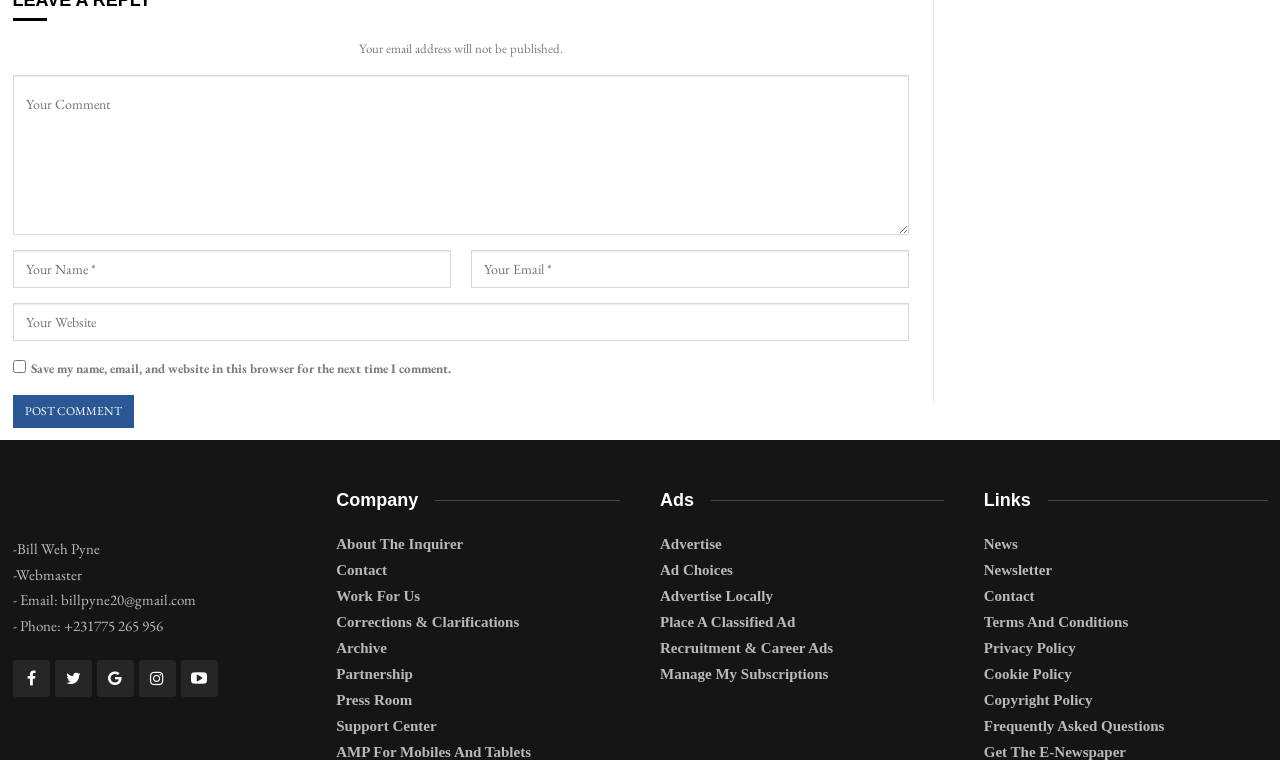Show the bounding box coordinates for the HTML element described as: "Contact".

[0.769, 0.768, 0.99, 0.799]